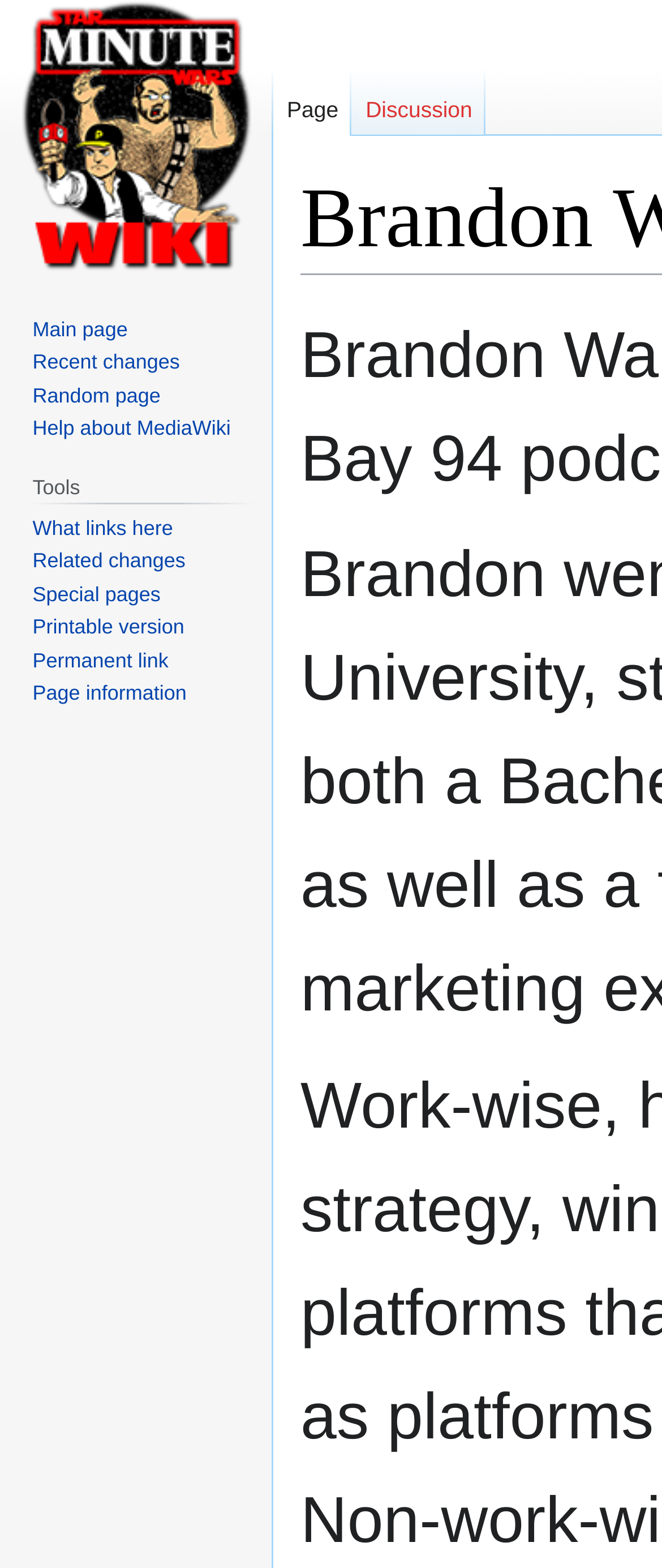Find the bounding box coordinates of the element's region that should be clicked in order to follow the given instruction: "Go to page". The coordinates should consist of four float numbers between 0 and 1, i.e., [left, top, right, bottom].

[0.413, 0.043, 0.532, 0.087]